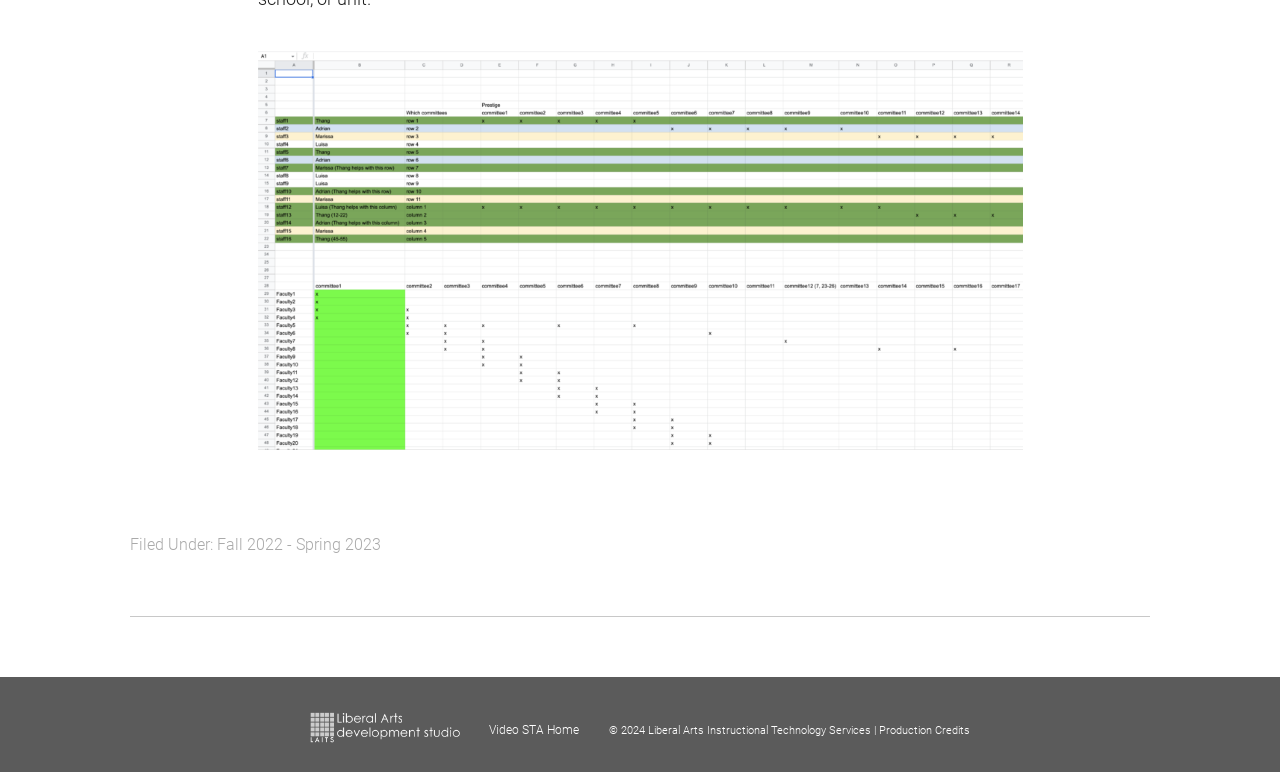Extract the bounding box for the UI element that matches this description: "Production Credits".

[0.687, 0.938, 0.758, 0.955]